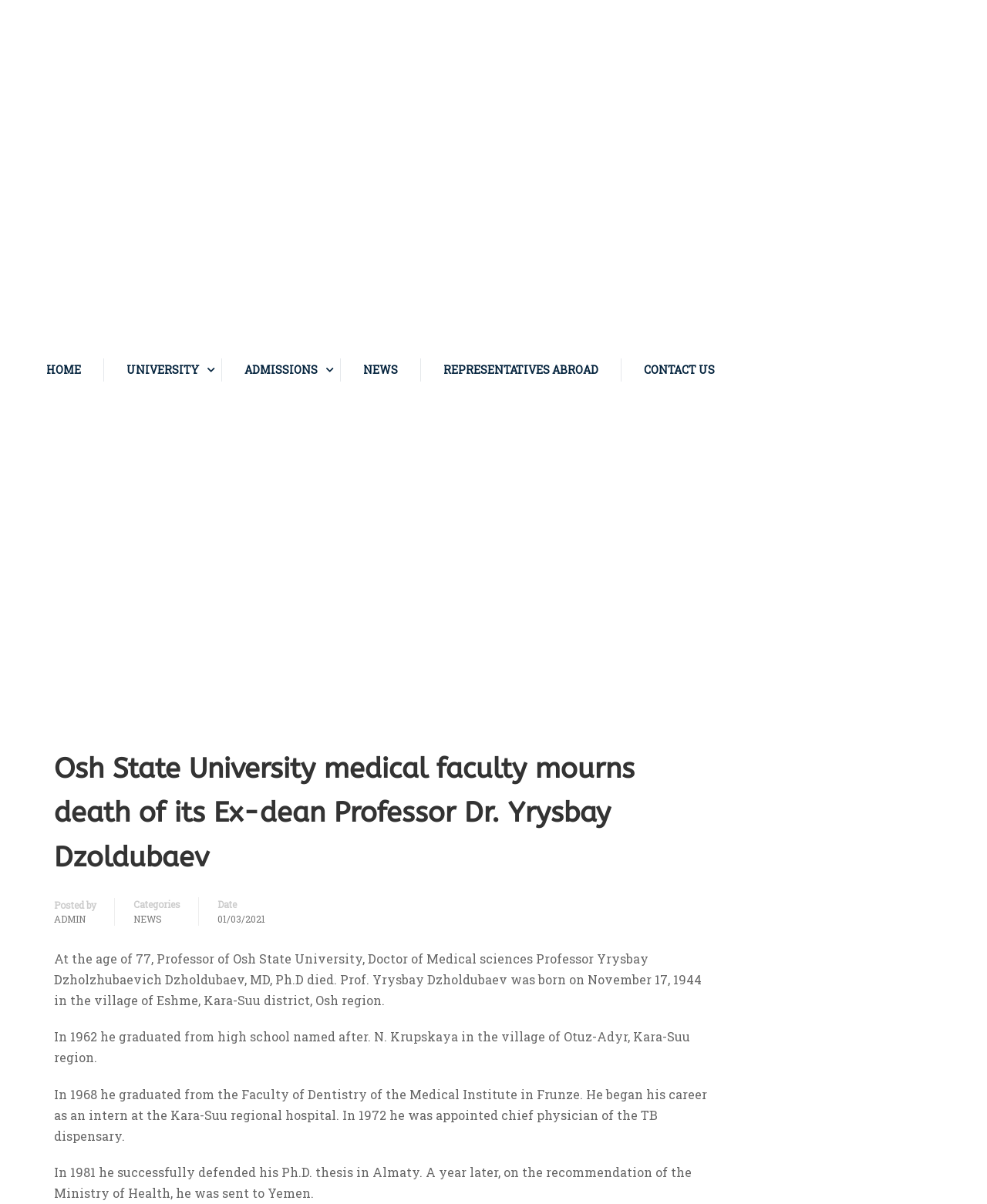Identify the bounding box coordinates of the area that should be clicked in order to complete the given instruction: "Read the NEWS". The bounding box coordinates should be four float numbers between 0 and 1, i.e., [left, top, right, bottom].

[0.055, 0.128, 0.945, 0.168]